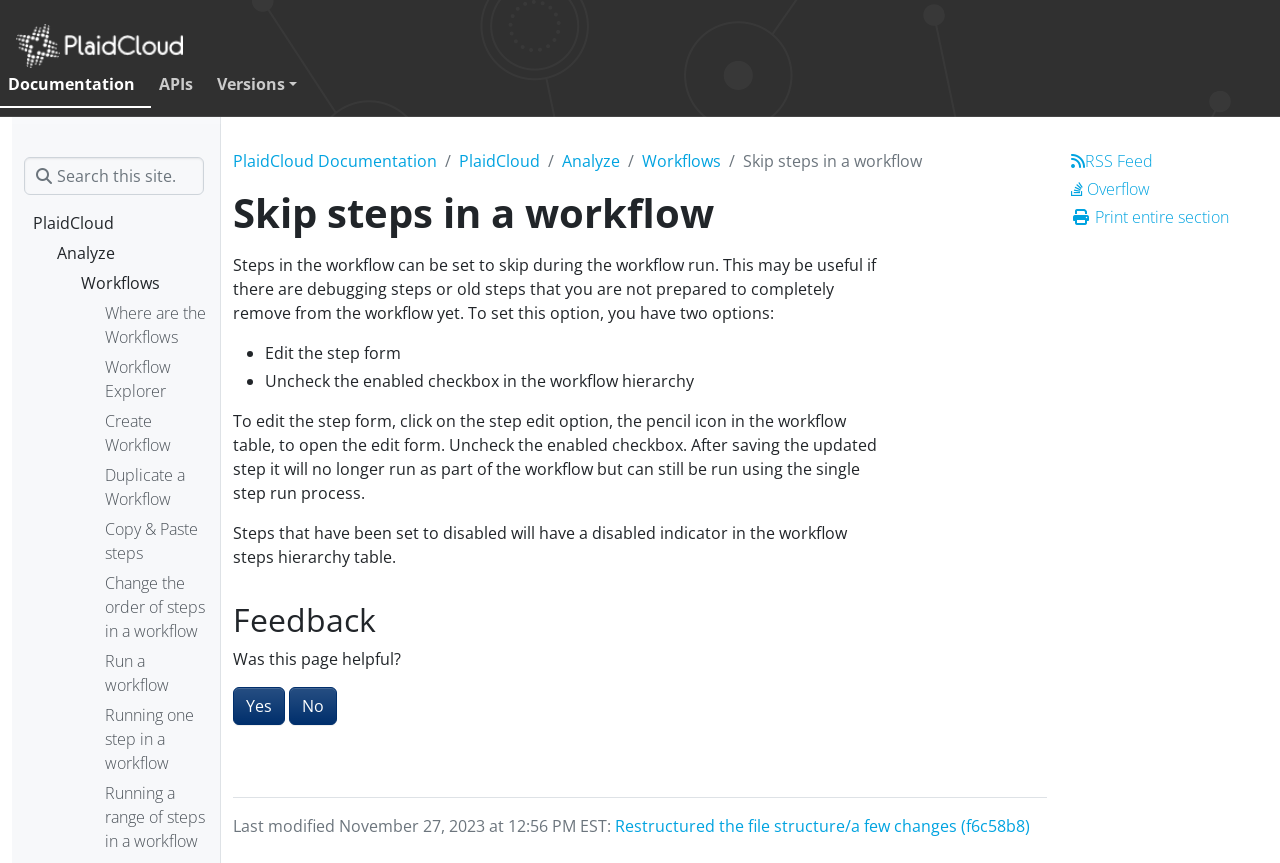Pinpoint the bounding box coordinates of the element you need to click to execute the following instruction: "Visit Finally Learn website". The bounding box should be represented by four float numbers between 0 and 1, in the format [left, top, right, bottom].

None